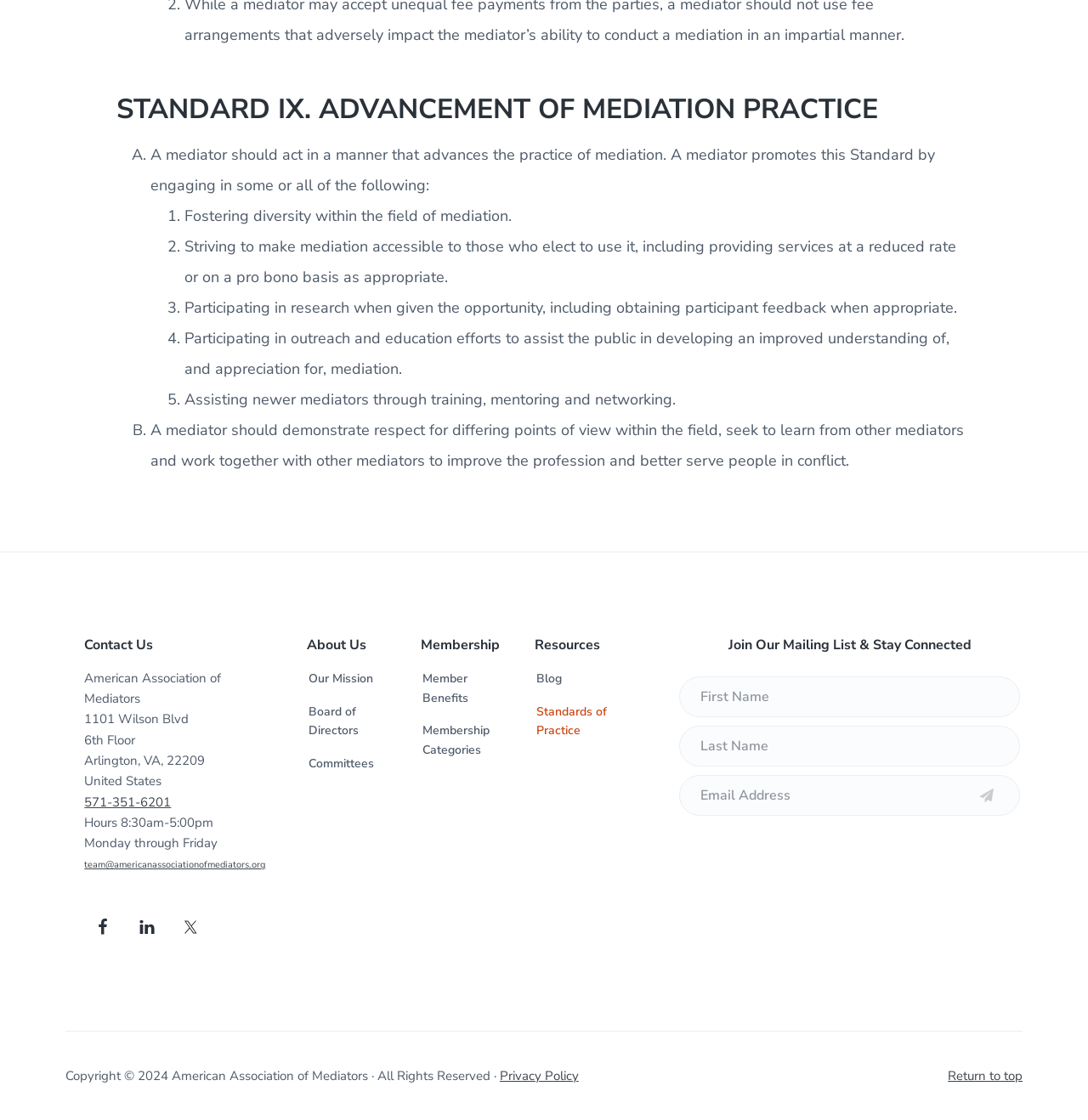Please answer the following question using a single word or phrase: 
How can one join the mailing list of the American Association of Mediators?

Fill out the form with first name, last name, and email address